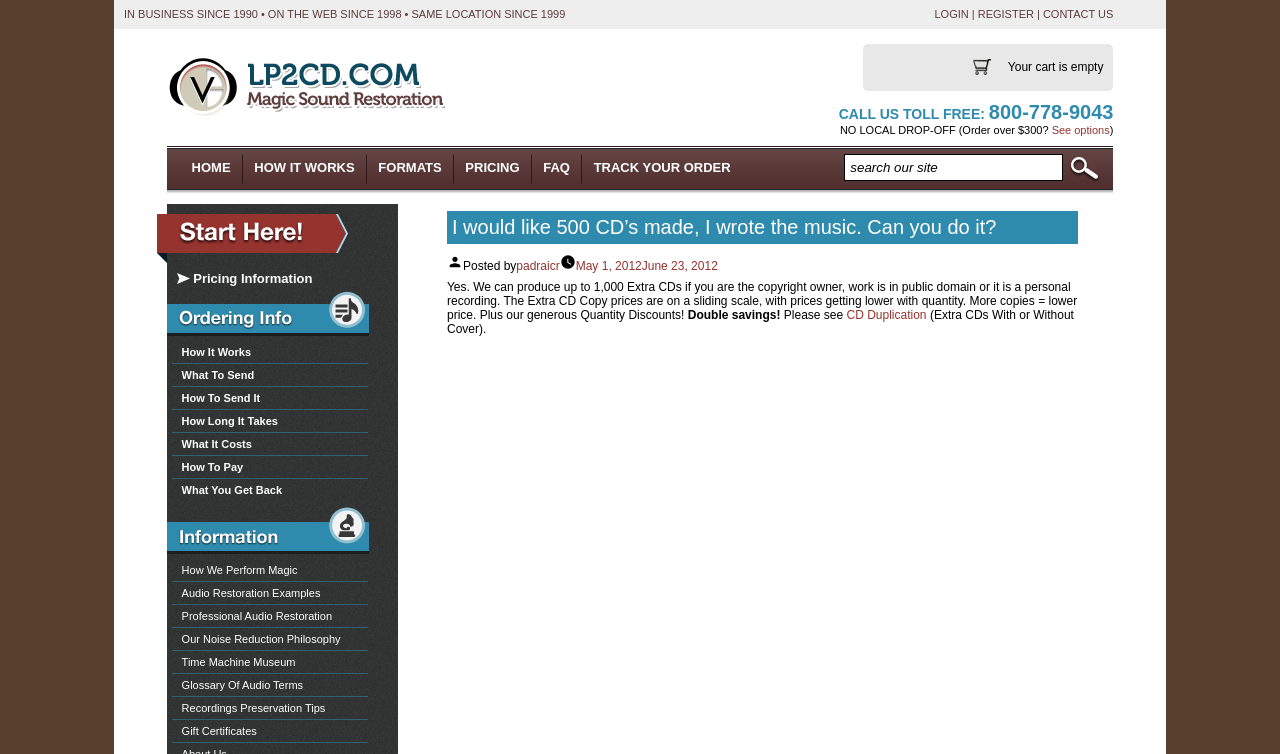Please determine the bounding box coordinates of the area that needs to be clicked to complete this task: 'Click the 'LOGIN' link'. The coordinates must be four float numbers between 0 and 1, formatted as [left, top, right, bottom].

[0.73, 0.011, 0.757, 0.027]